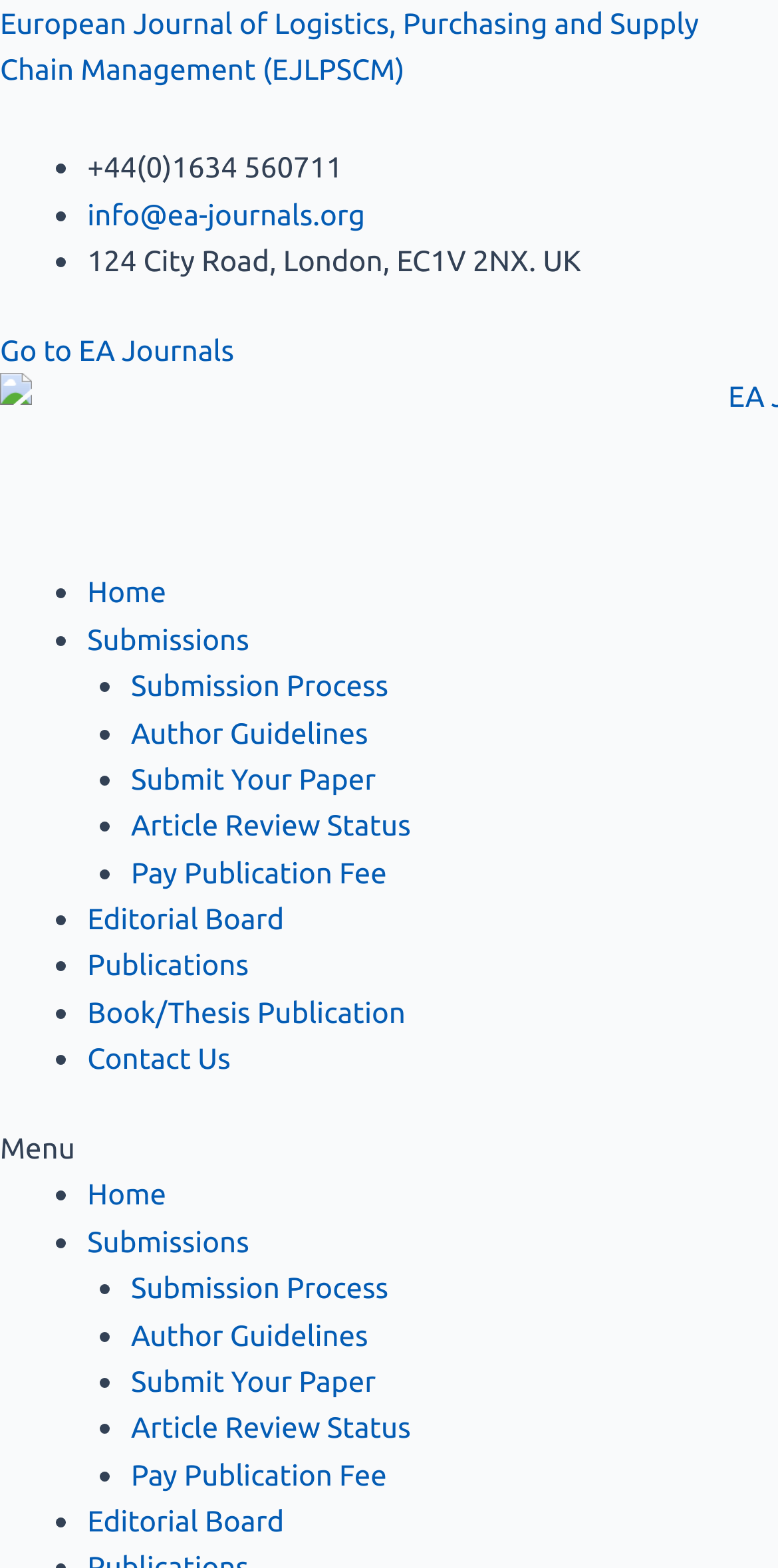Find the bounding box coordinates for the area that must be clicked to perform this action: "Go to the submission process page".

[0.168, 0.426, 0.499, 0.448]